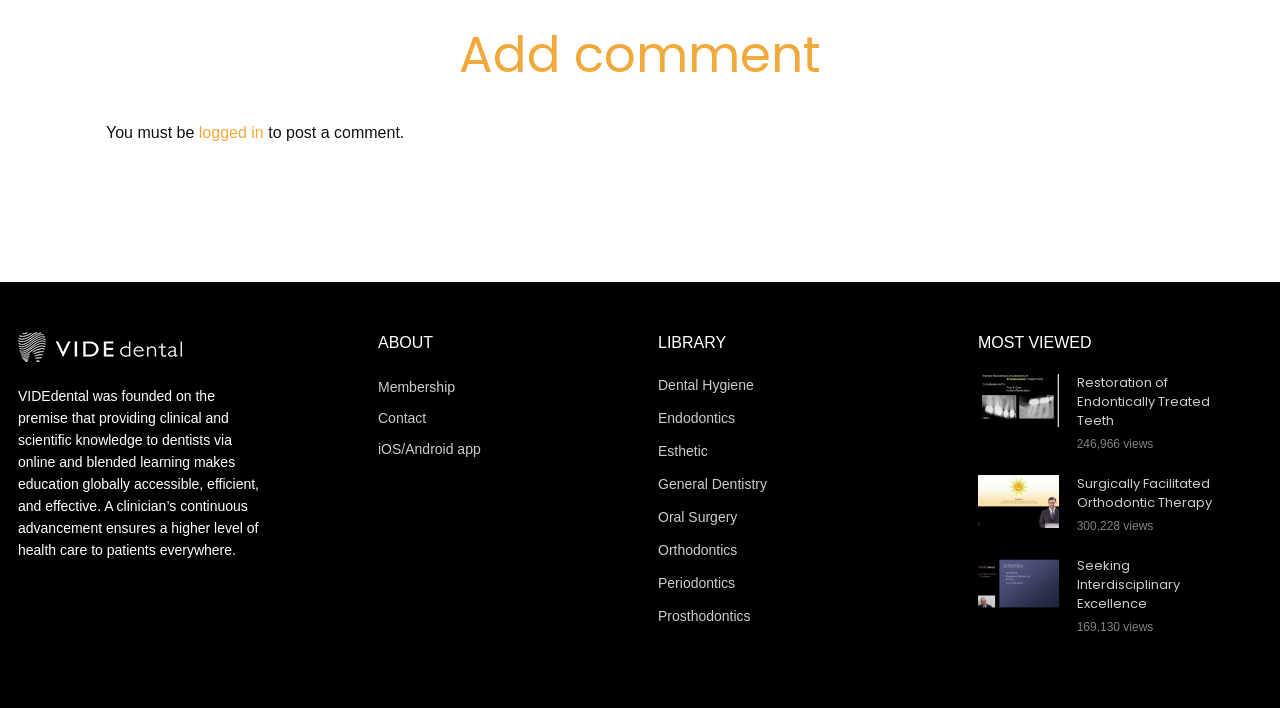Find the bounding box coordinates of the element to click in order to complete this instruction: "Click on the 'iOS/Android app' link". The bounding box coordinates must be four float numbers between 0 and 1, denoted as [left, top, right, bottom].

[0.295, 0.623, 0.376, 0.645]